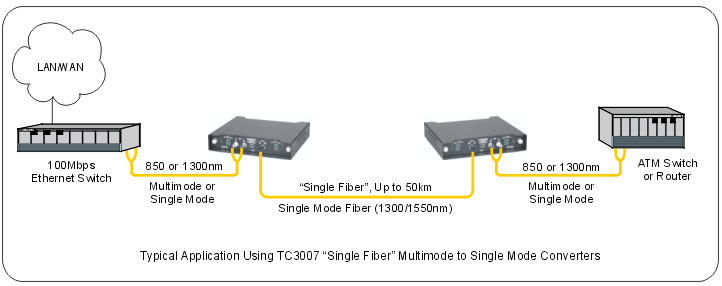What is the benefit of this configuration?
Use the image to answer the question with a single word or phrase.

Improving network efficiency